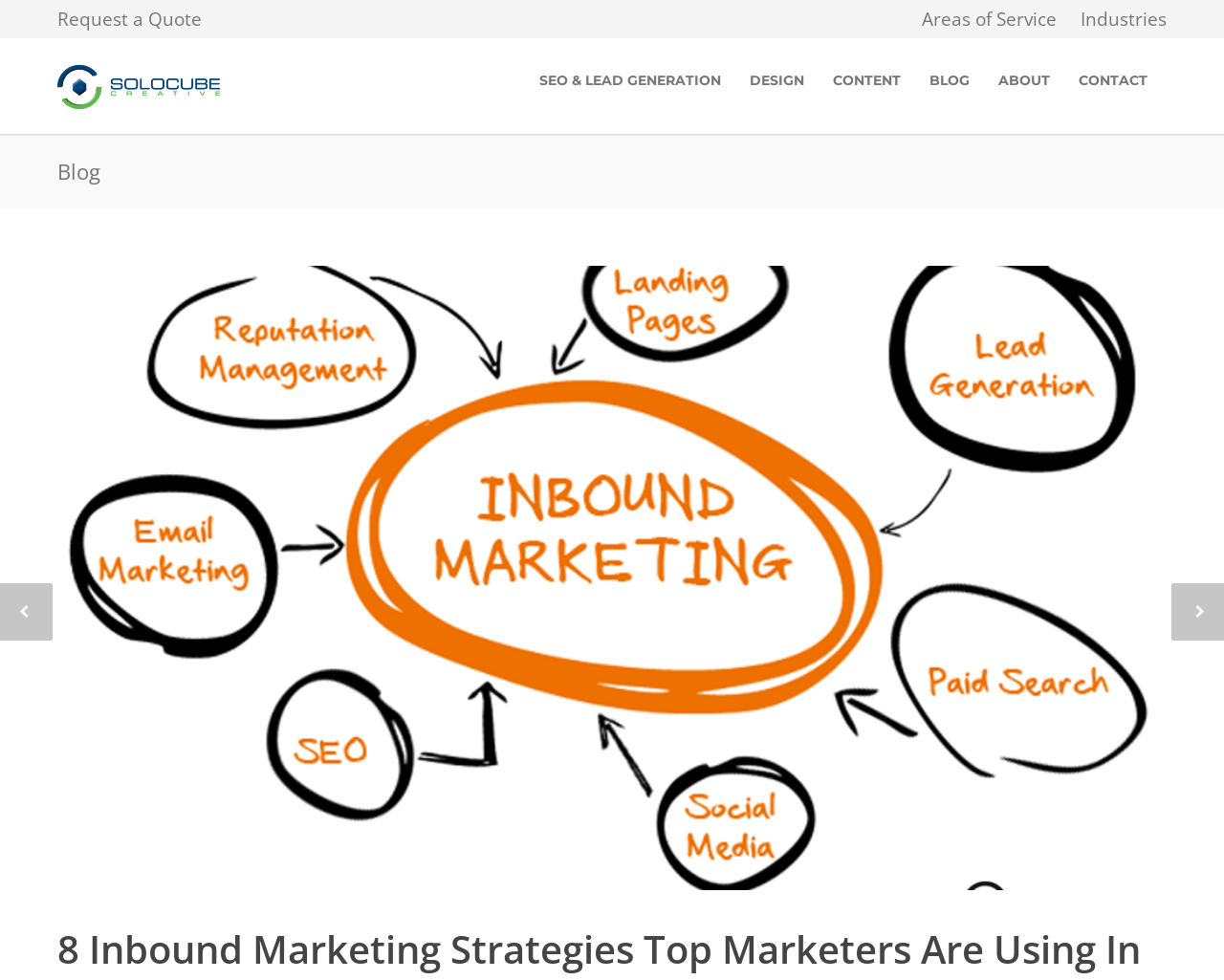Offer a meticulous description of the webpage's structure and content.

The webpage appears to be a marketing-related website, with a focus on inbound marketing strategies. At the top left of the page, there is a link to "Request a Quote" and an image with the text "Solocube Creative", which suggests that Solocube Creative is the company behind the website. 

To the right of the Solocube Creative image, there are three links: "Areas of Service", "Industries", and a link back to the Solocube Creative homepage. 

Below these top-level links, there is a horizontal navigation menu with five links: "SEO & LEAD GENERATION", "DESIGN", "CONTENT", "BLOG", and "ABOUT", followed by a "CONTACT" link at the far right. 

Further down the page, there is a section with a large image that takes up most of the page's width, accompanied by a link with the same text as the page title, "8 Inbound Marketing Strategies Top Marketers Are Using In 2016". This section appears to be the main content of the page, possibly an article or blog post.